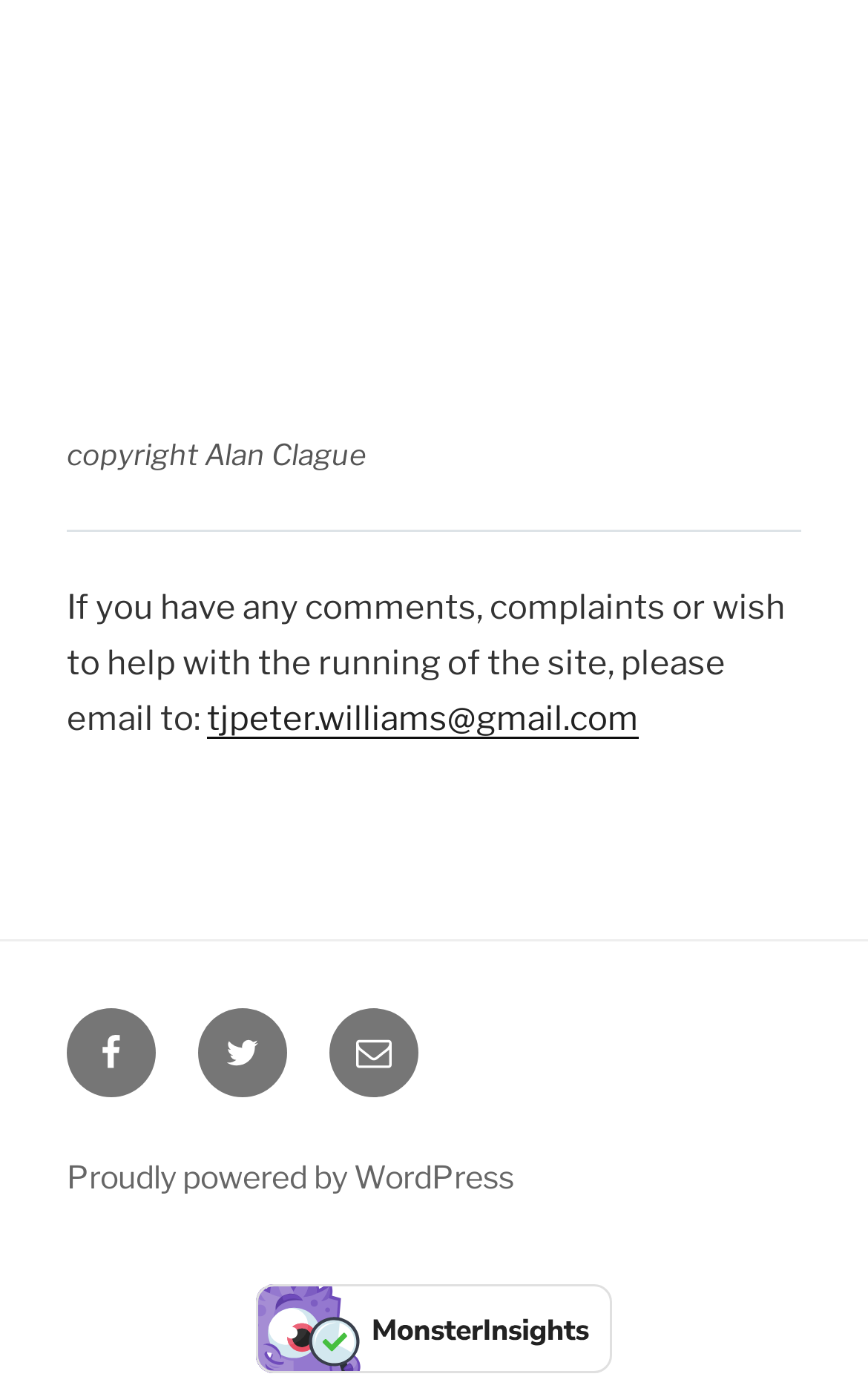How many social media links are in the footer?
Based on the image, provide a one-word or brief-phrase response.

3